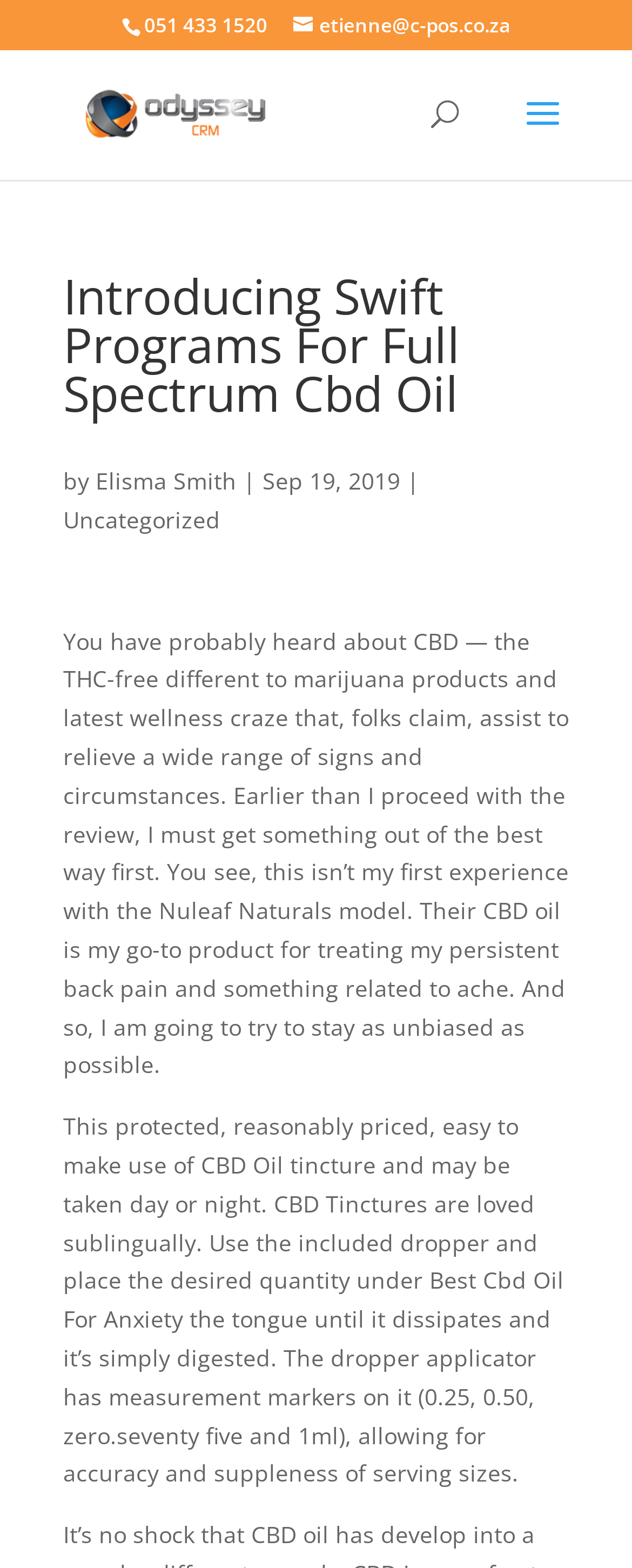Given the description "alt="Odyssey CRM"", provide the bounding box coordinates of the corresponding UI element.

[0.11, 0.062, 0.444, 0.081]